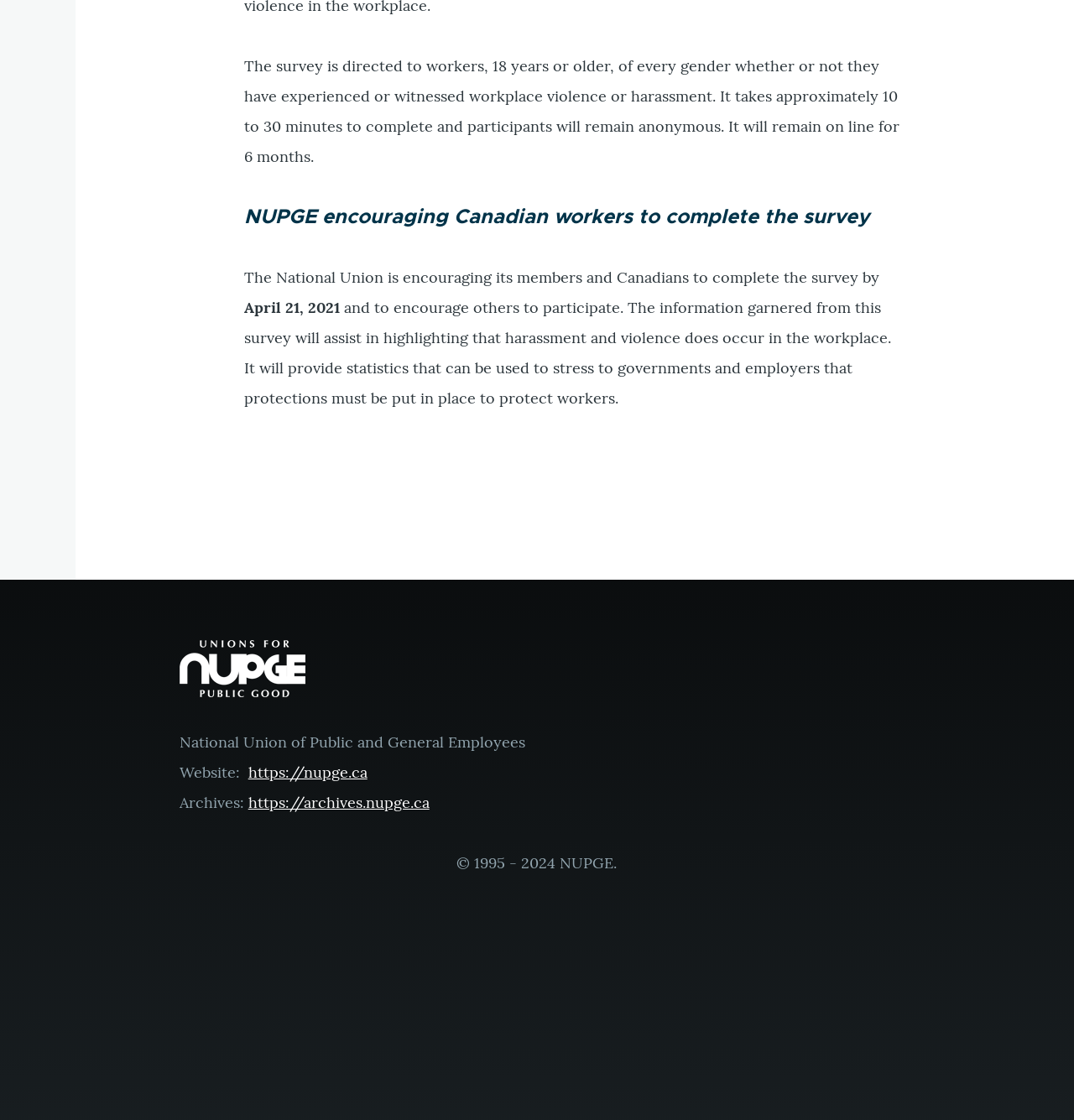What is the duration to complete the survey?
Please respond to the question with a detailed and well-explained answer.

The survey takes approximately 10 to 30 minutes to complete and participants will remain anonymous.